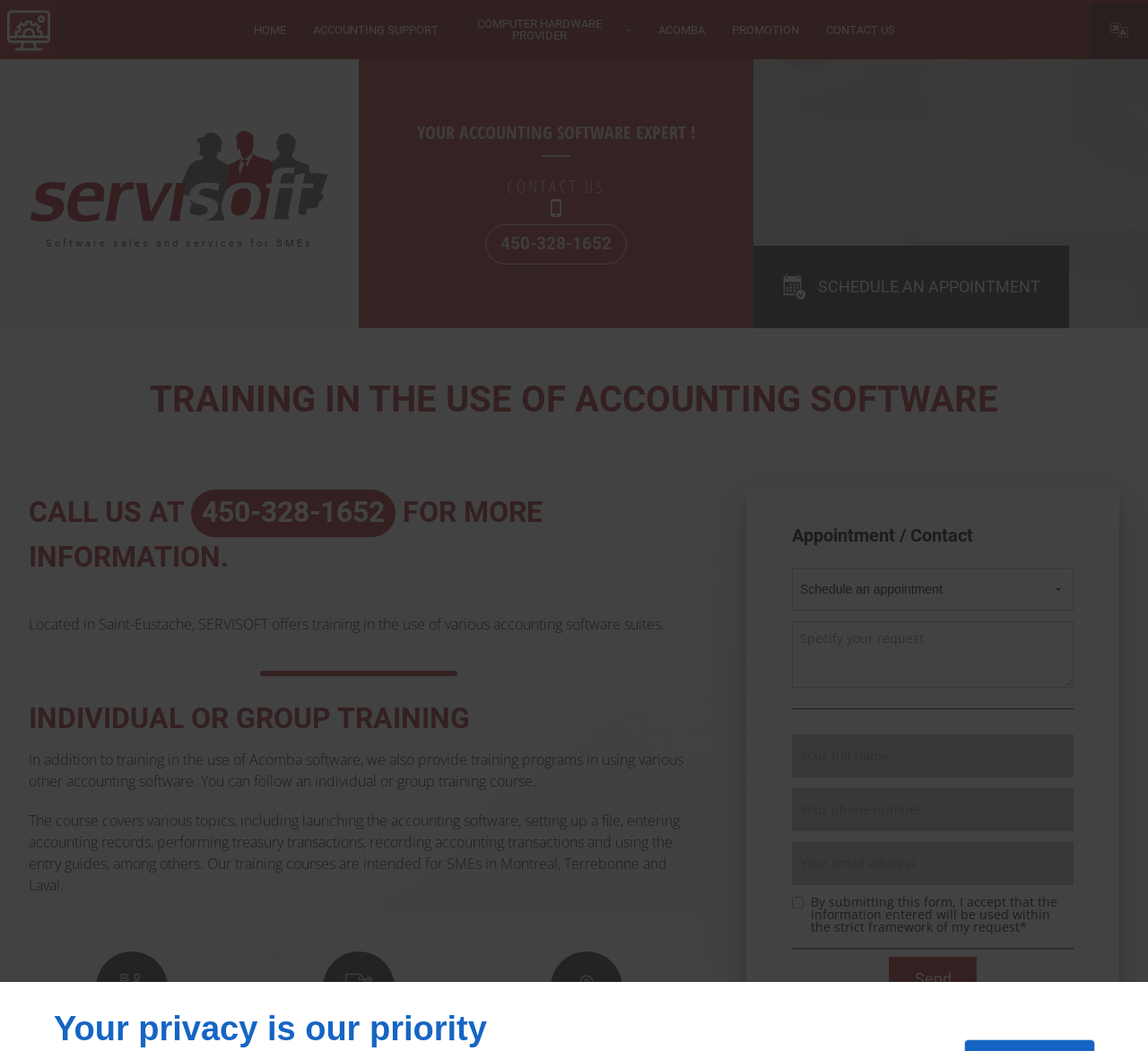What is the company name of the accounting software expert?
Based on the image, give a concise answer in the form of a single word or short phrase.

Servisoft Inc